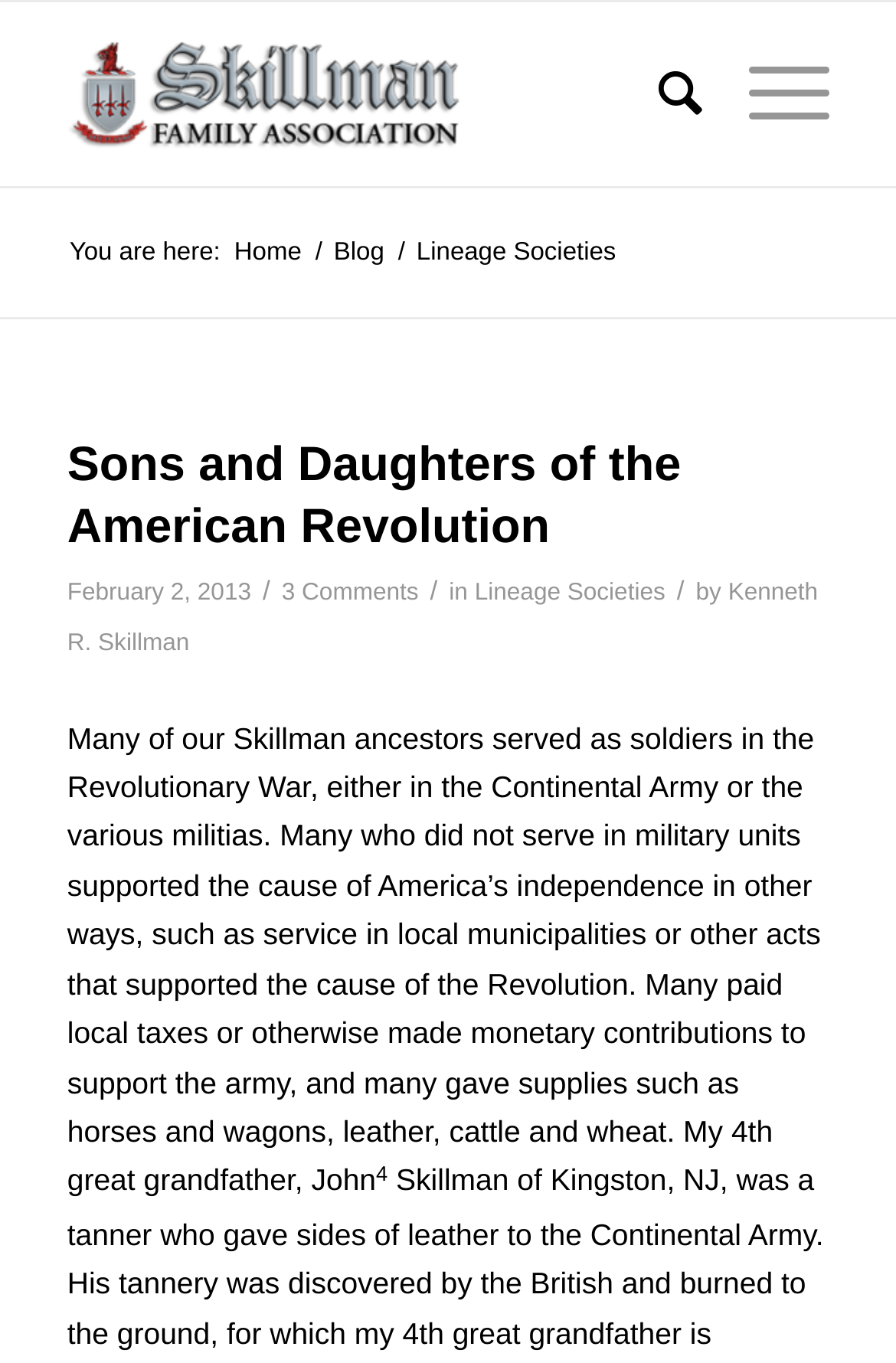Identify the bounding box for the described UI element. Provide the coordinates in (top-left x, top-left y, bottom-right x, bottom-right y) format with values ranging from 0 to 1: Kenneth R. Skillman

[0.075, 0.424, 0.913, 0.482]